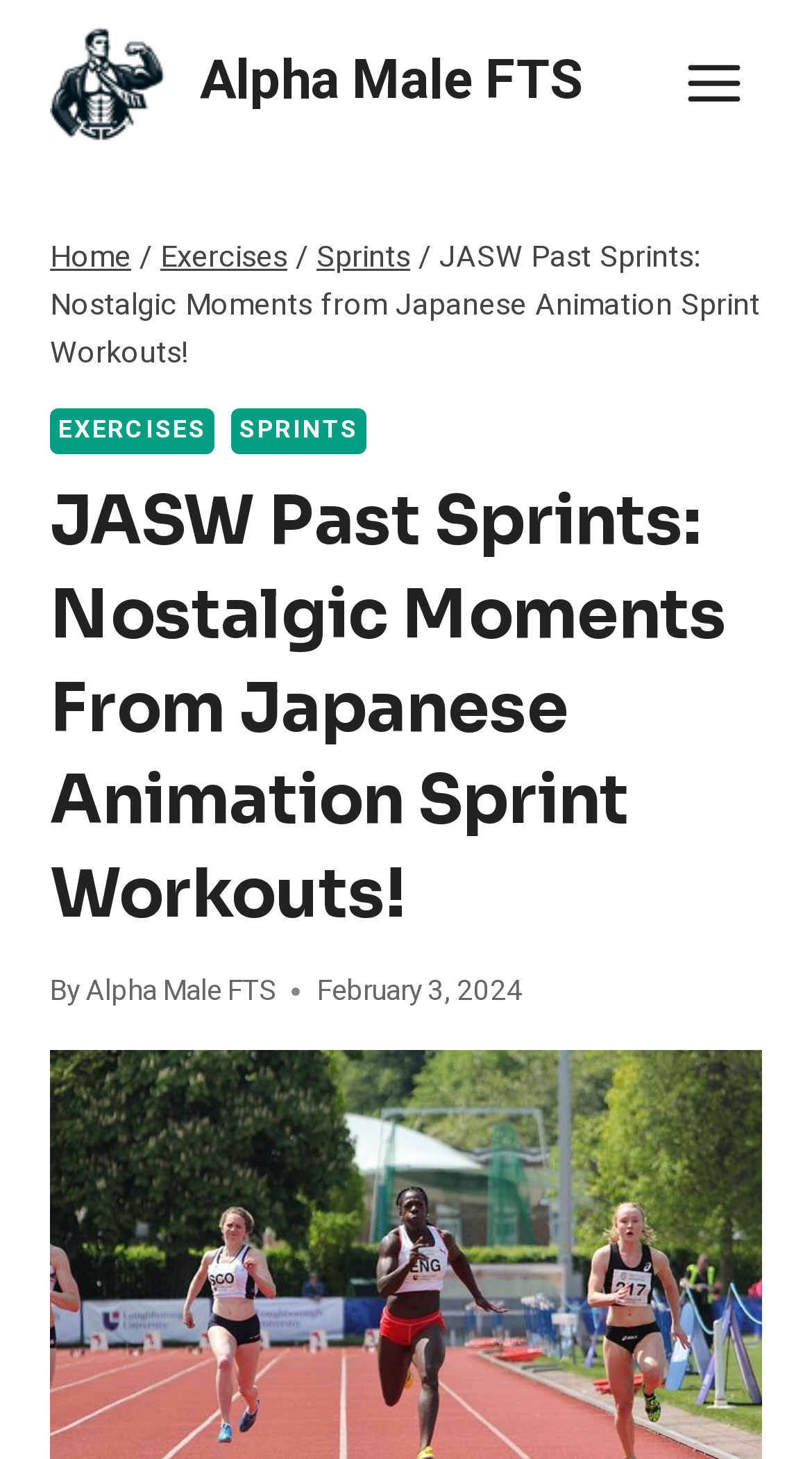Please find and generate the text of the main header of the webpage.

JASW Past Sprints: Nostalgic Moments From Japanese Animation Sprint Workouts!